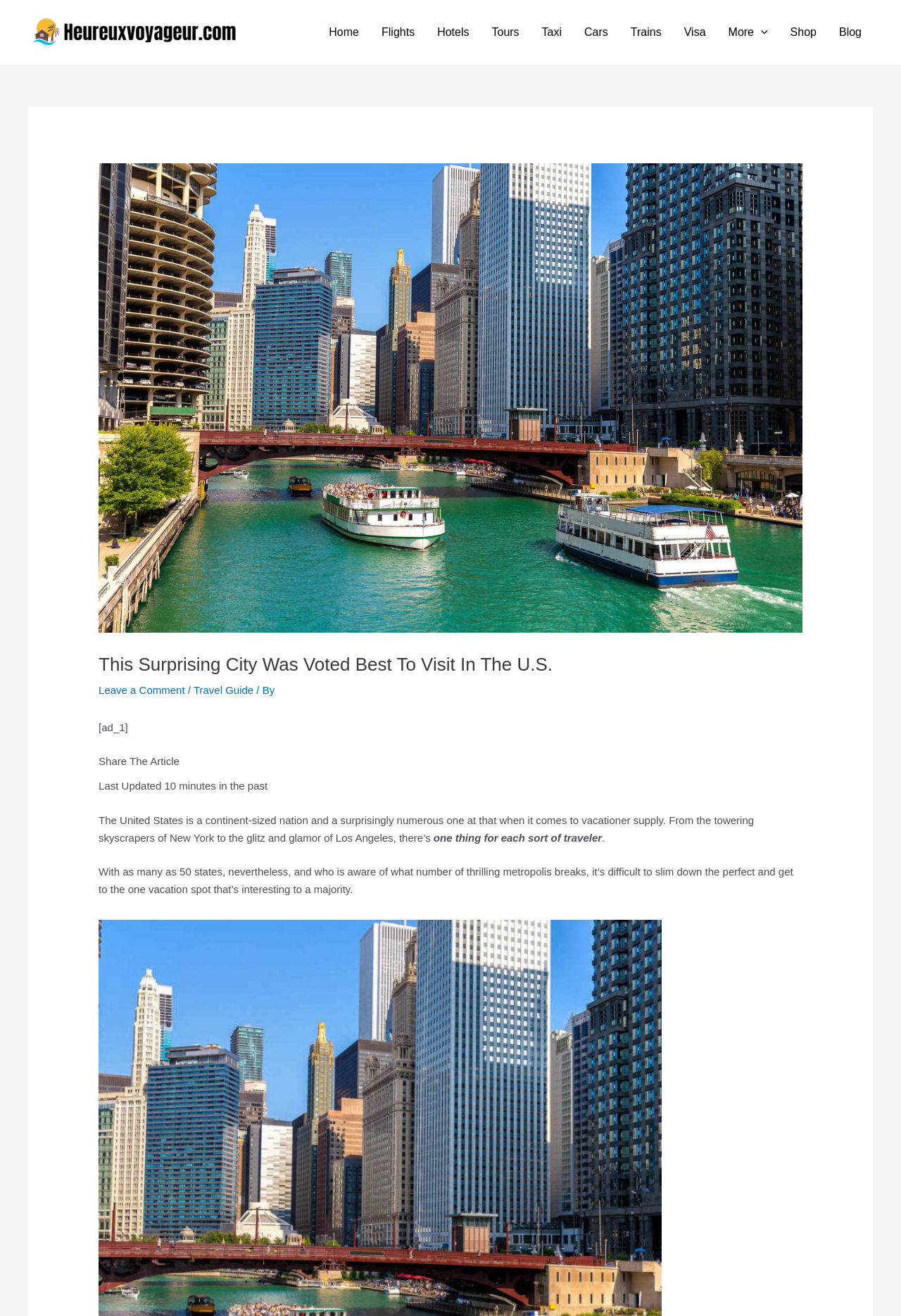How long ago was the article updated?
Answer the question with a single word or phrase, referring to the image.

10 minutes